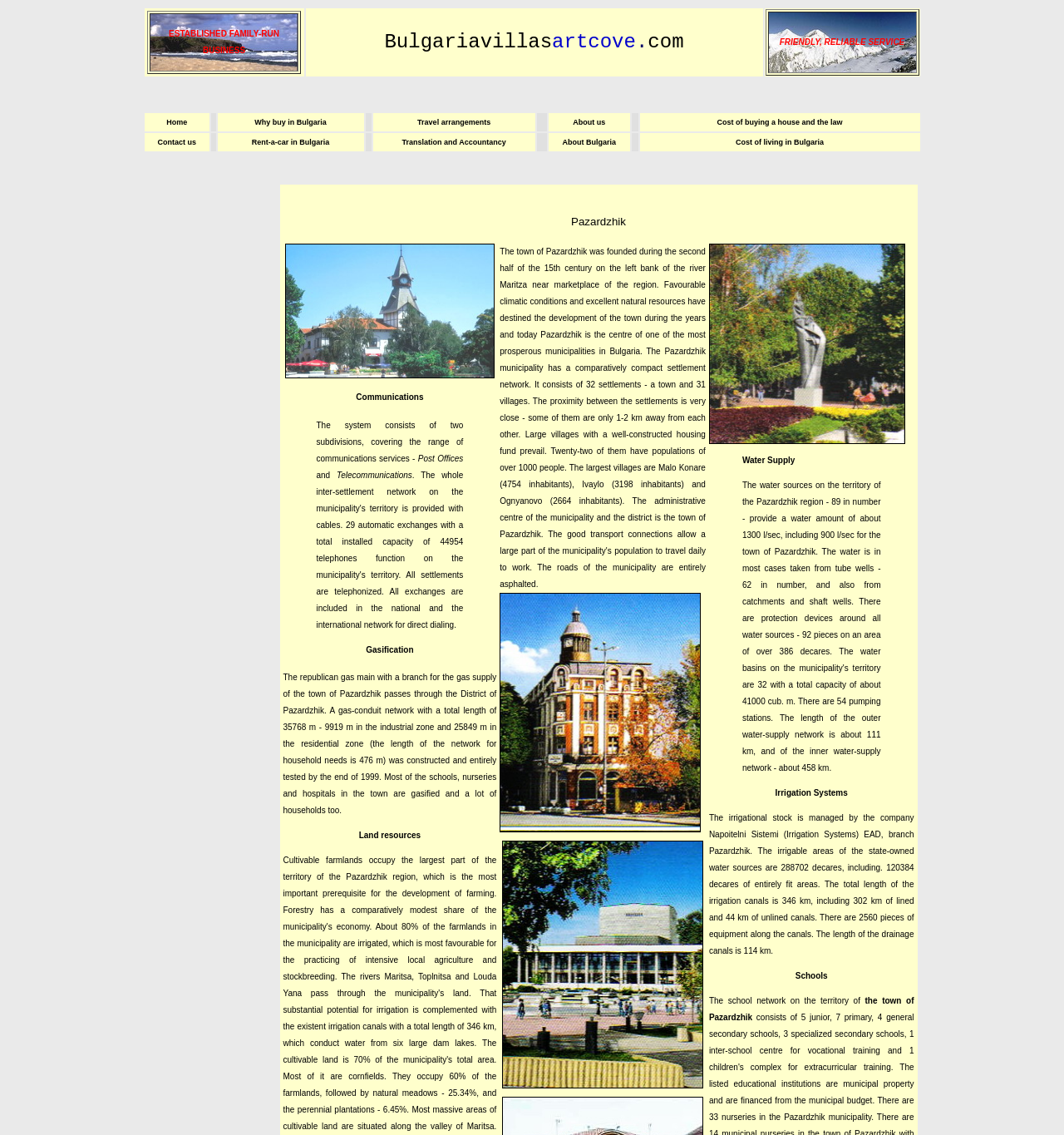Provide a brief response to the question using a single word or phrase: 
What percentage of land is arable?

70%